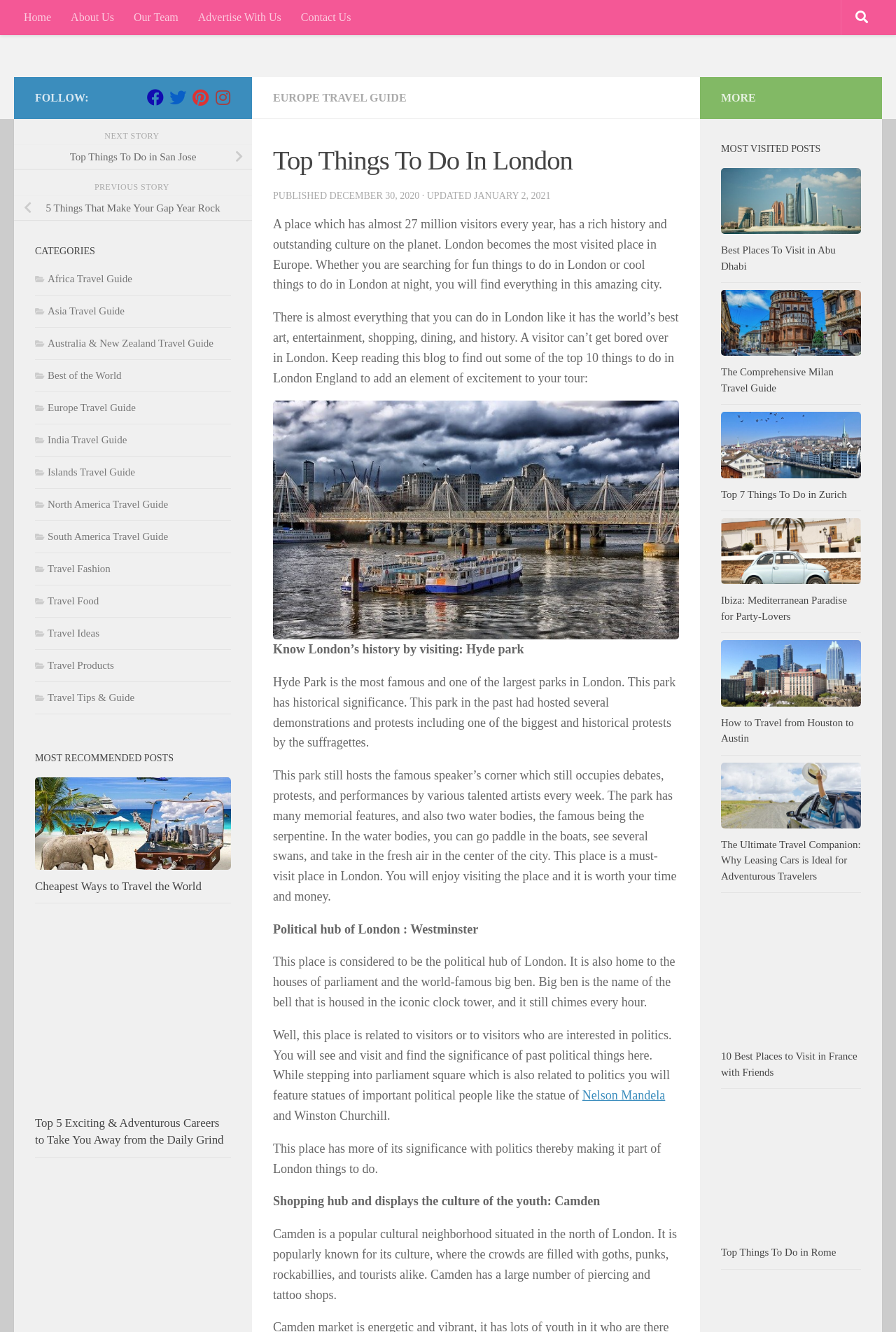Identify the title of the webpage and provide its text content.

Top Things To Do In London